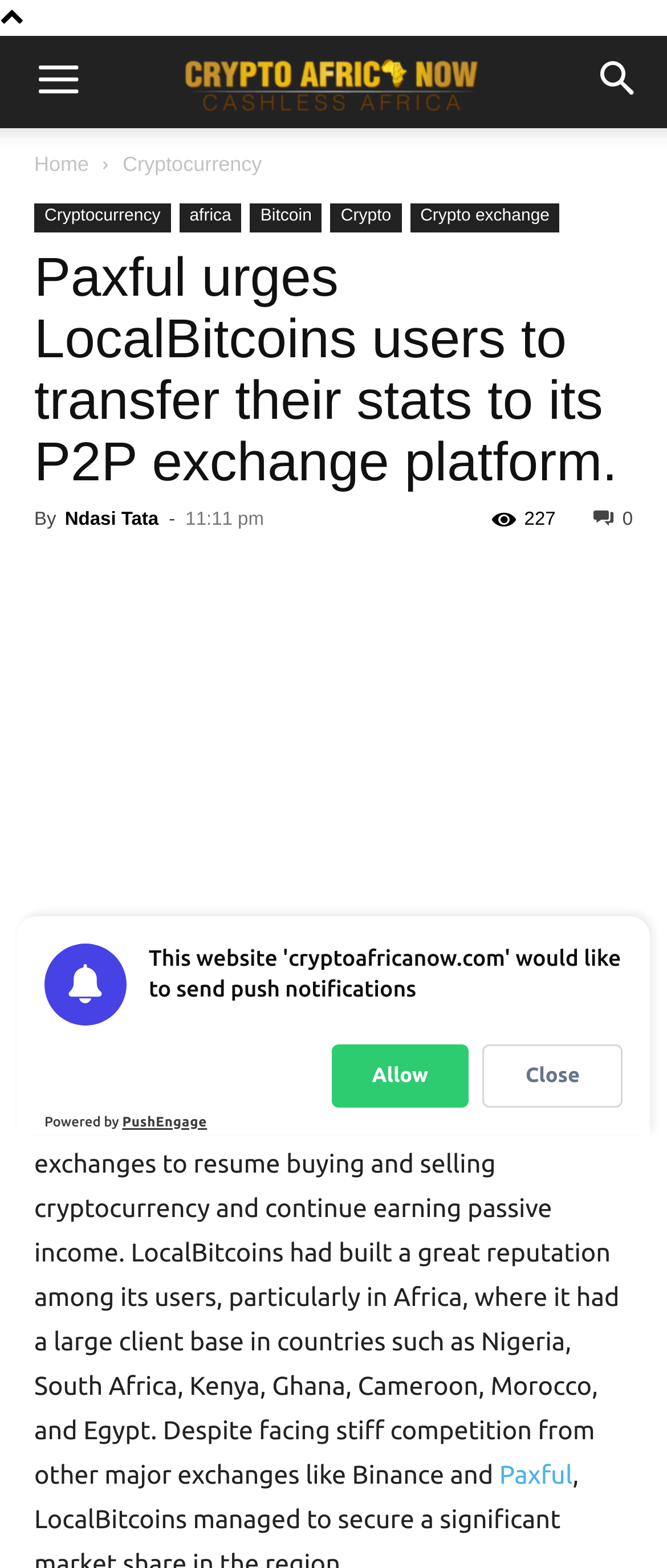Offer an in-depth caption of the entire webpage.

The webpage appears to be a news article or blog post about cryptocurrency exchanges. At the top, there are two buttons, "Menu" and "Search", positioned on the left and right sides, respectively. Below these buttons, there are several links, including "Home" and "Cryptocurrency", which is a dropdown menu with sub-links such as "Bitcoin", "Crypto", and "Crypto exchange".

The main content of the webpage is a news article with a heading that reads "Paxful urges LocalBitcoins users to transfer their stats to its P2P exchange platform." The article is written by Ndasi Tata and has a timestamp of 11:11 pm. There are also social media links and a comment count of 227 below the article title.

The article itself discusses the shutdown of LocalBitcoins, a popular peer-to-peer cryptocurrency exchange, and how its users are searching for alternative exchanges. The article mentions that LocalBitcoins had a large client base in Africa, particularly in countries such as Nigeria, South Africa, and Kenya.

There is an image below the article, which appears to be a banner or advertisement. At the bottom of the webpage, there is a notification box with options to "Allow" or "Close" it, as well as a "Powered by PushEngage" label.